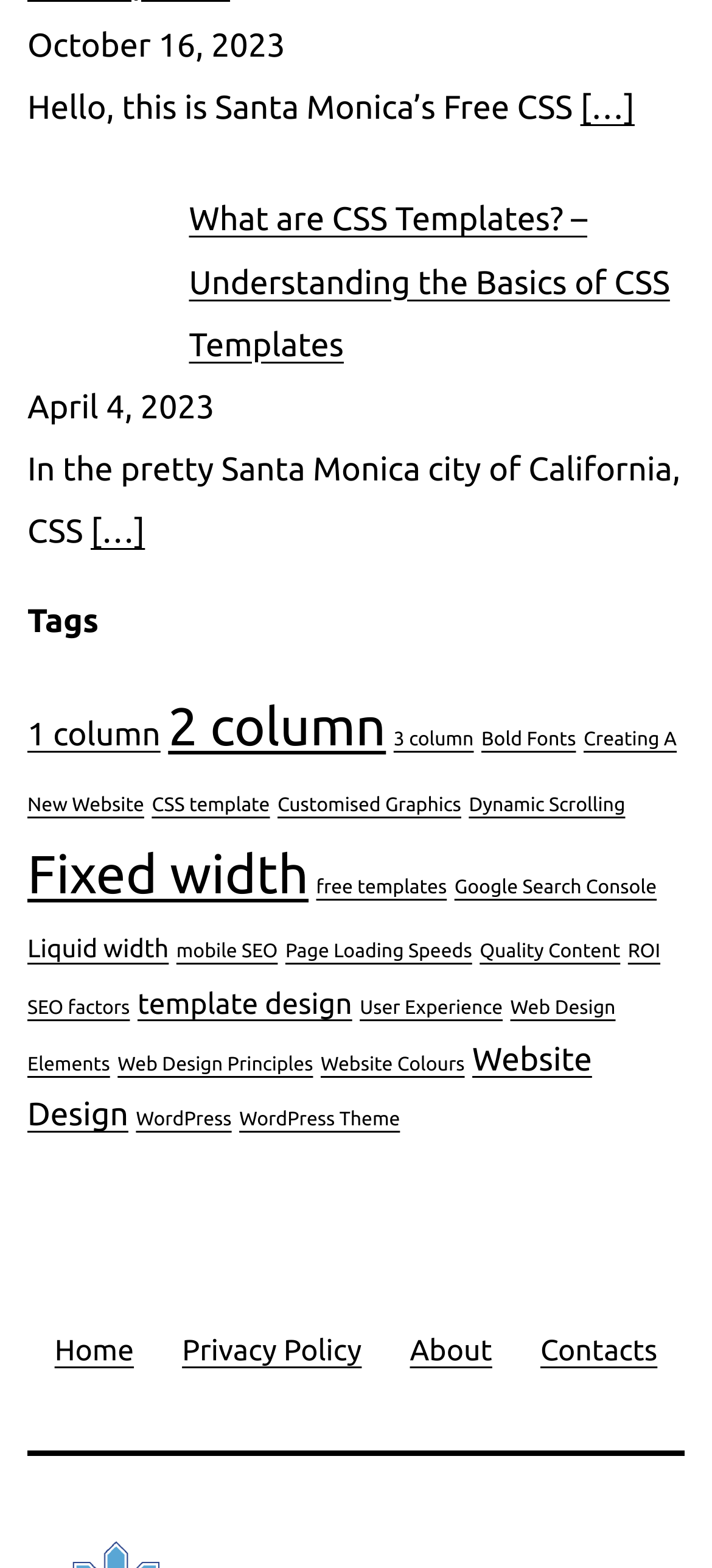Determine the bounding box for the described HTML element: "Creating A New Website". Ensure the coordinates are four float numbers between 0 and 1 in the format [left, top, right, bottom].

[0.038, 0.464, 0.95, 0.521]